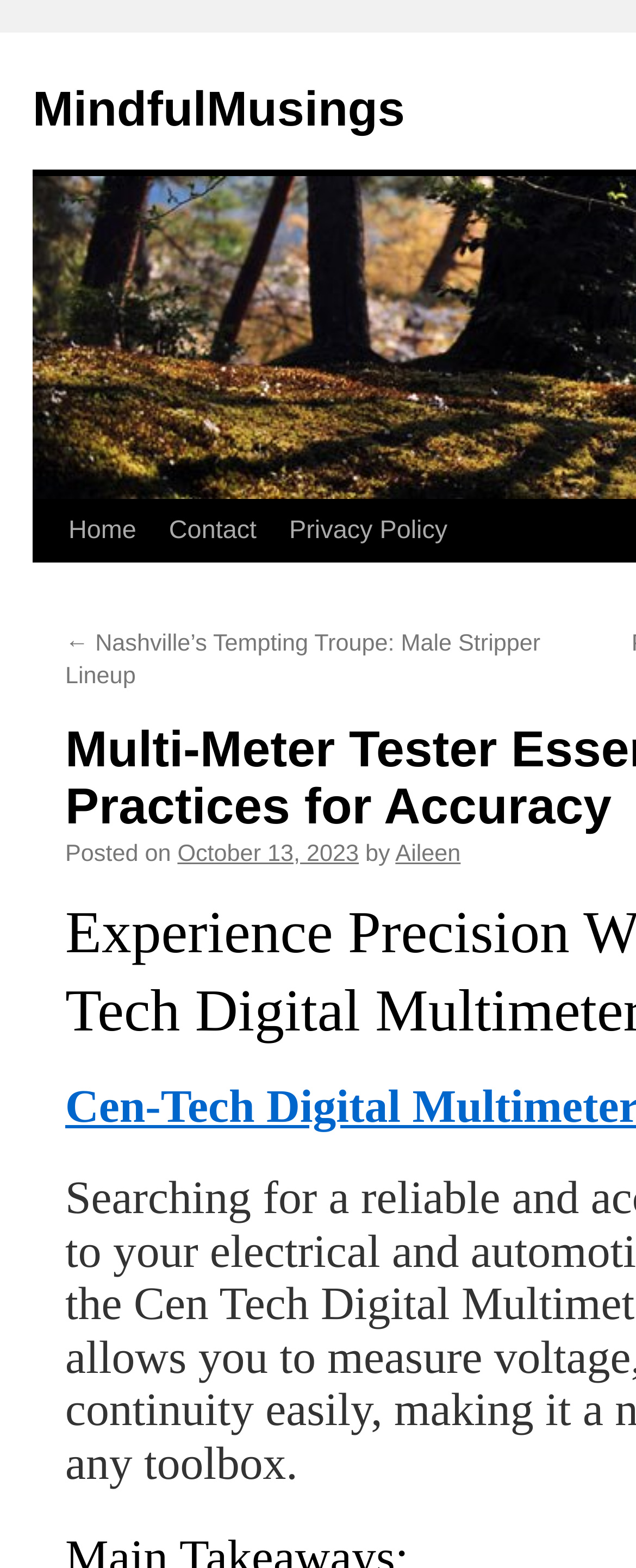Can you find the bounding box coordinates for the element that needs to be clicked to execute this instruction: "visit previous post"? The coordinates should be given as four float numbers between 0 and 1, i.e., [left, top, right, bottom].

[0.103, 0.402, 0.85, 0.44]